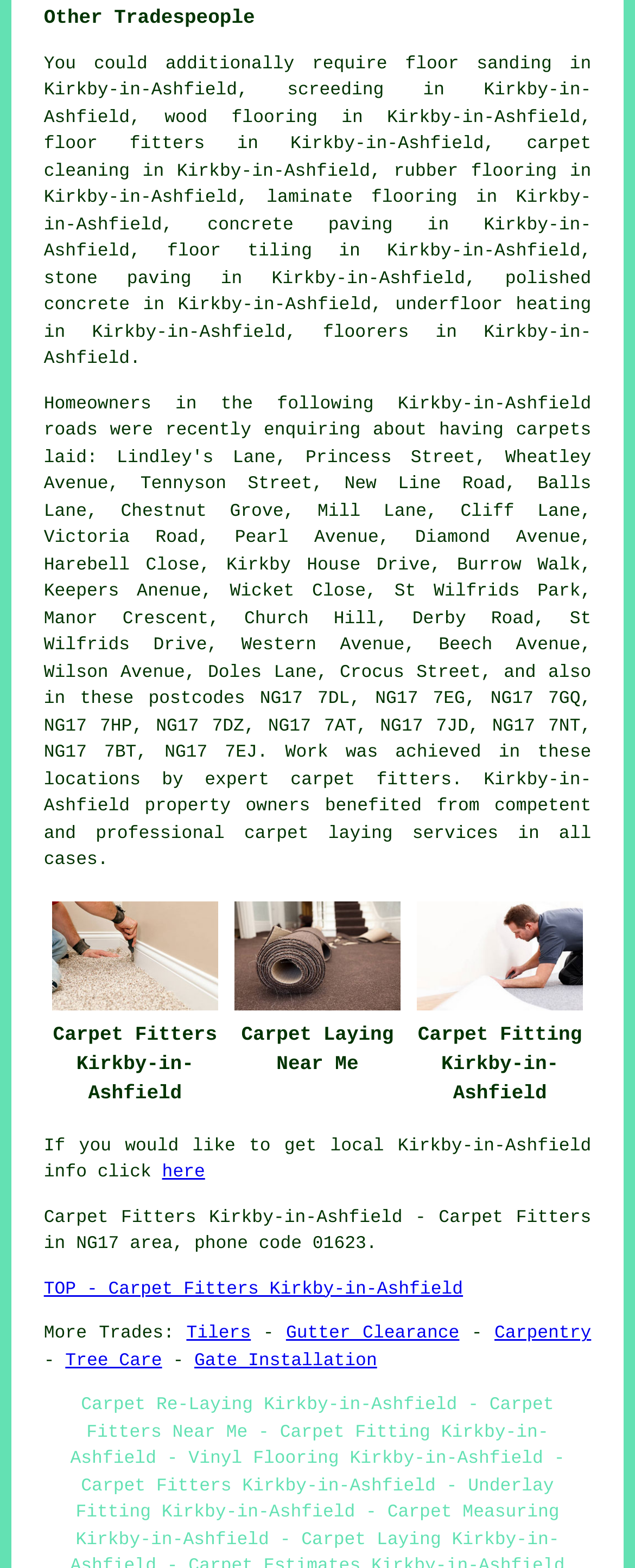Please provide the bounding box coordinates in the format (top-left x, top-left y, bottom-right x, bottom-right y). Remember, all values are floating point numbers between 0 and 1. What is the bounding box coordinate of the region described as: concrete paving

[0.327, 0.138, 0.618, 0.15]